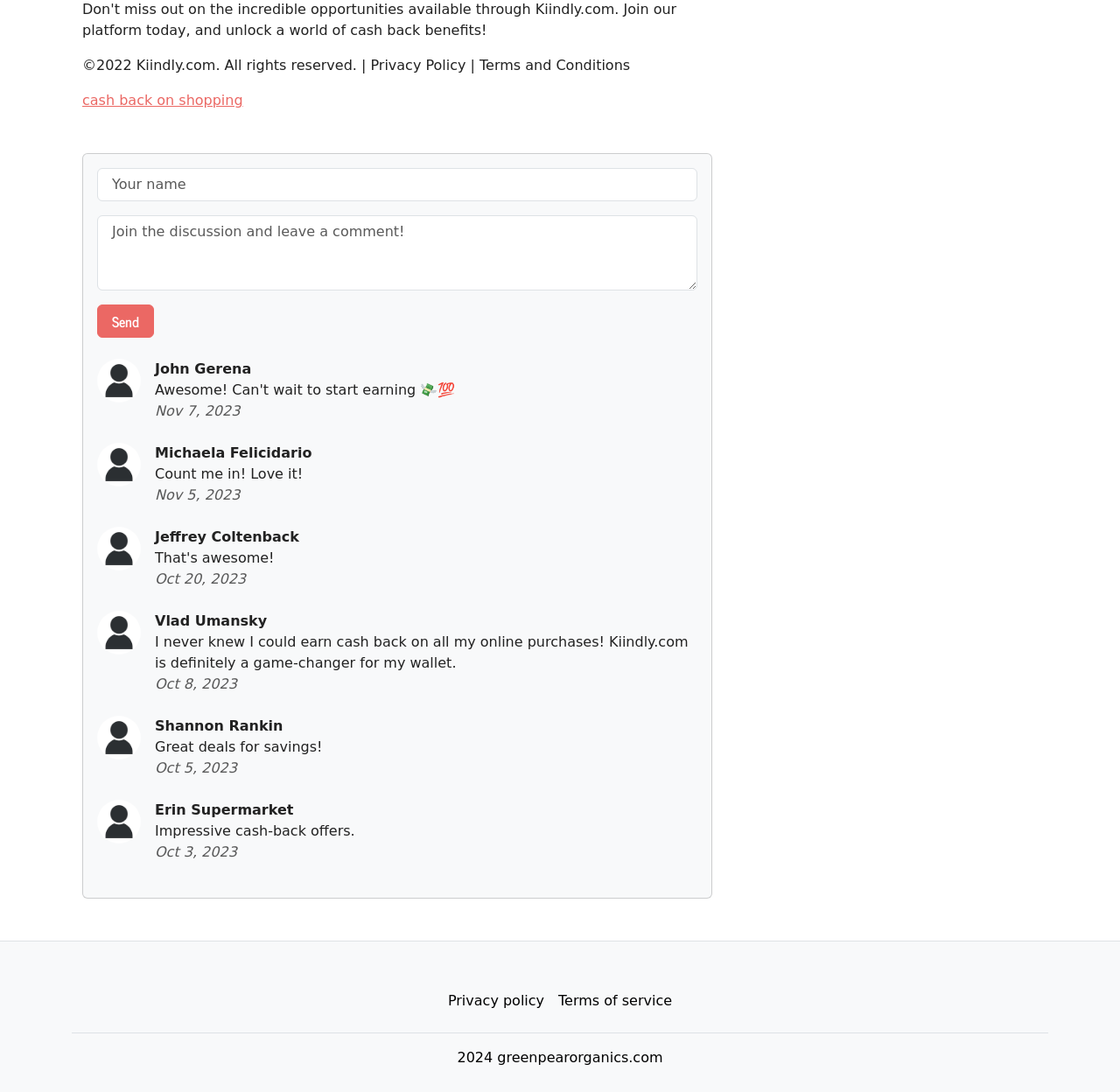What is the purpose of Kiindly.com?
Please give a detailed and elaborate answer to the question.

Based on the link 'cash back on shopping' and the comments from users, it can be inferred that Kiindly.com is a website that provides cash back on online purchases.